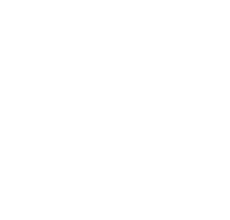What is the purpose of this image?
Answer the question with as much detail as possible.

The image serves as a testament to Bucco's Roofing Company's commitment to excellence in roofing, appealing to potential clients seeking top-tier roofing options, as mentioned in the caption.